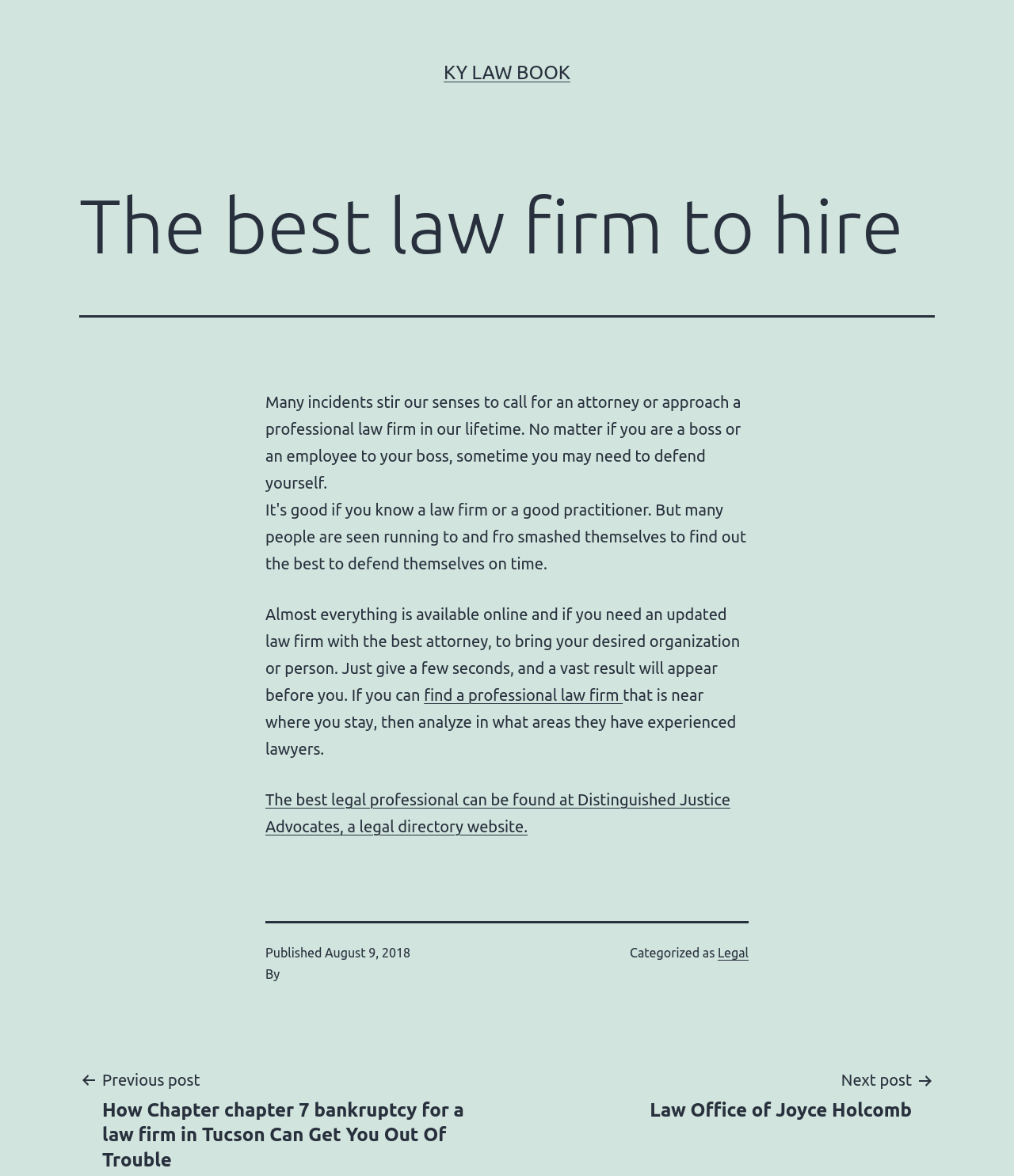Determine the bounding box coordinates for the UI element described. Format the coordinates as (top-left x, top-left y, bottom-right x, bottom-right y) and ensure all values are between 0 and 1. Element description: find a professional law firm

[0.418, 0.583, 0.614, 0.599]